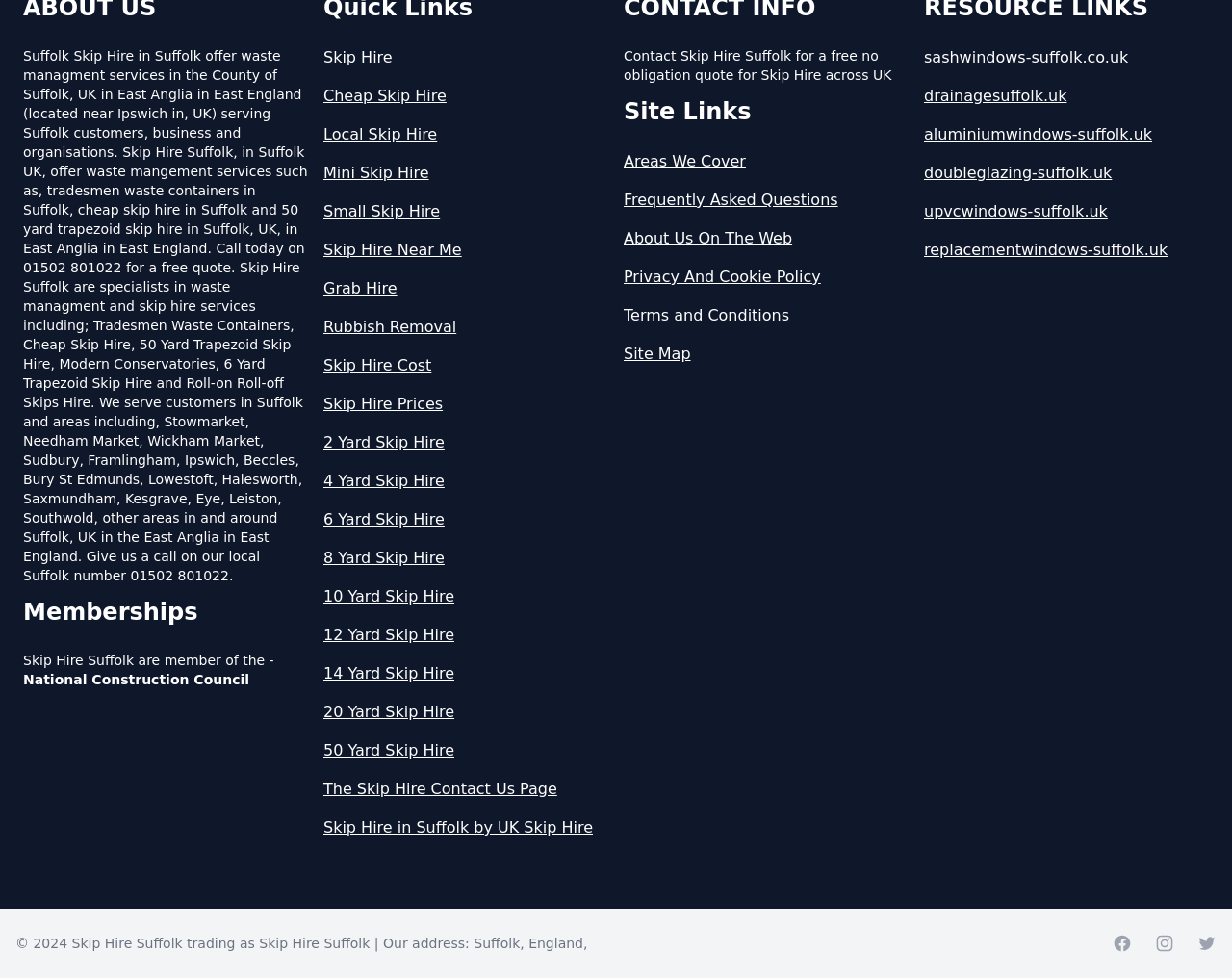Determine the bounding box coordinates for the area that needs to be clicked to fulfill this task: "Add the print book to cart". The coordinates must be given as four float numbers between 0 and 1, i.e., [left, top, right, bottom].

None